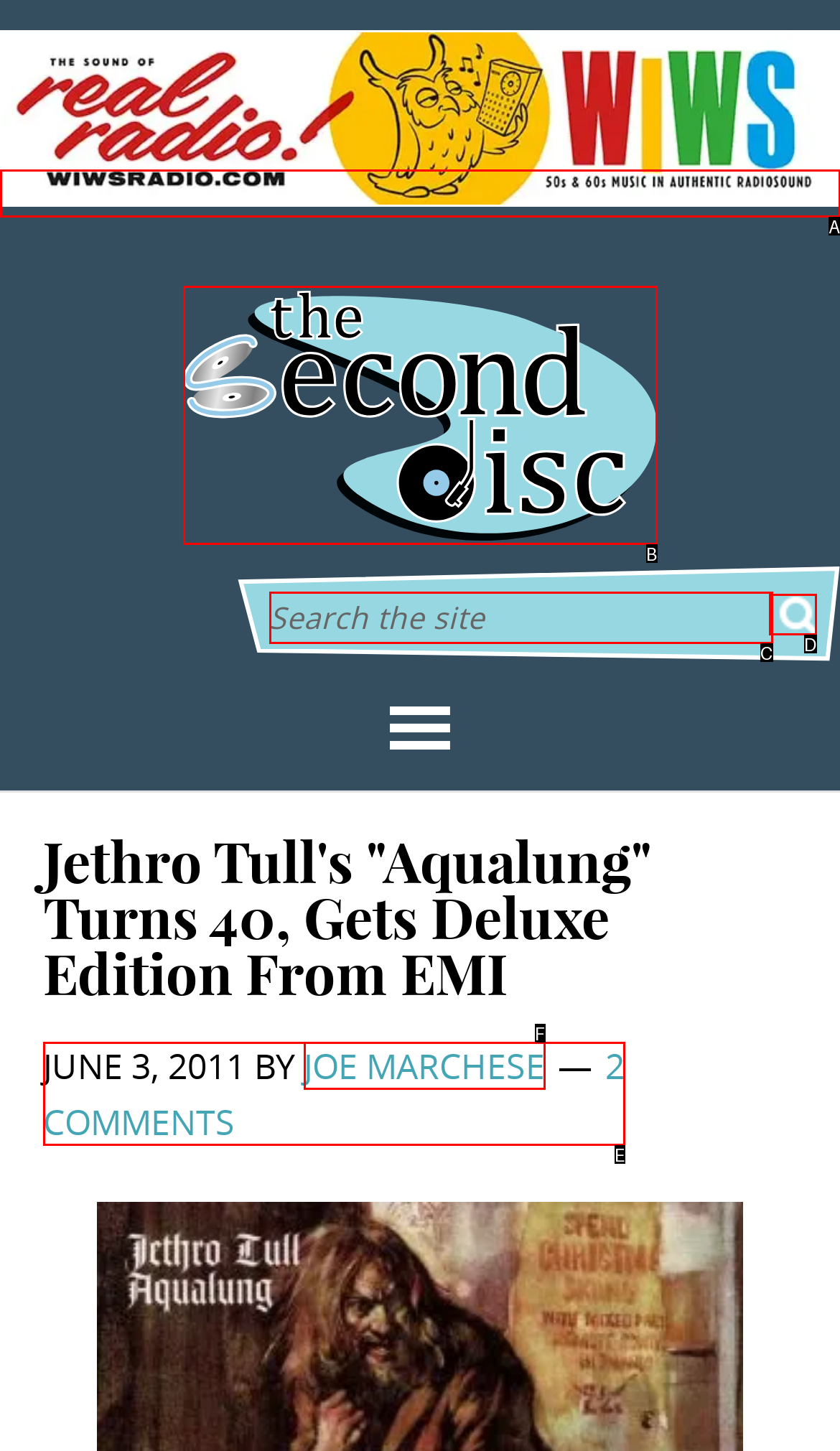Look at the description: The Second Disc
Determine the letter of the matching UI element from the given choices.

B